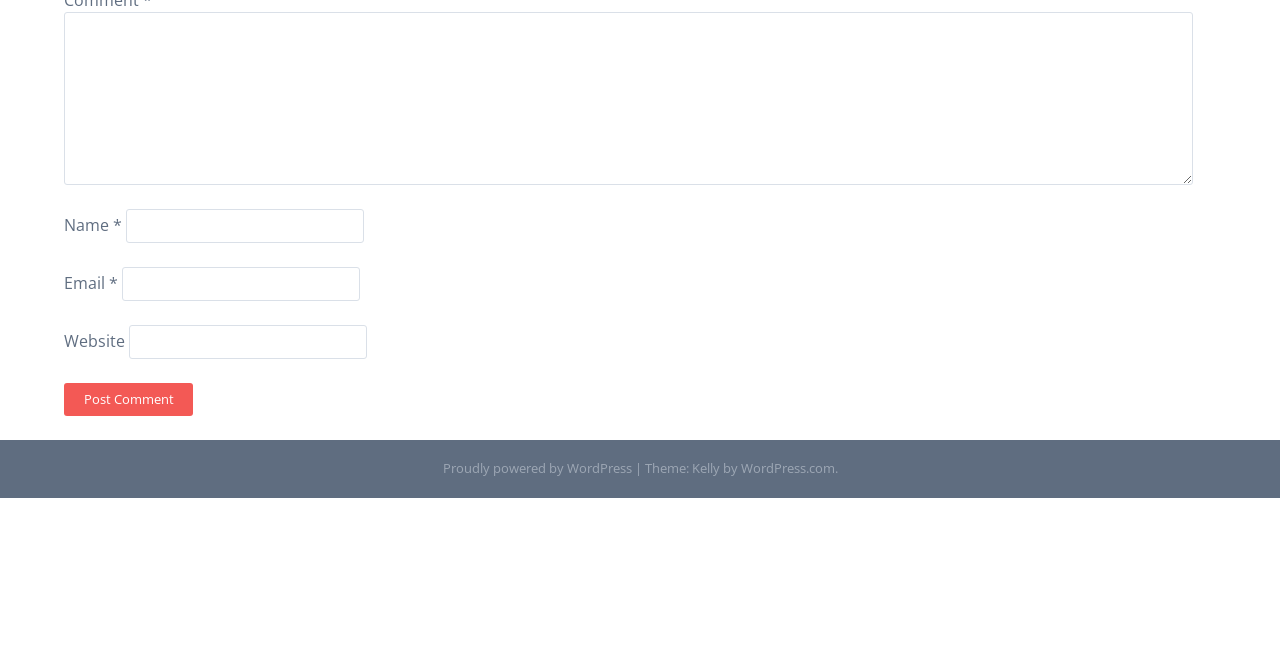Give the bounding box coordinates for this UI element: "parent_node: Email * aria-describedby="email-notes" name="email"". The coordinates should be four float numbers between 0 and 1, arranged as [left, top, right, bottom].

[0.095, 0.409, 0.281, 0.462]